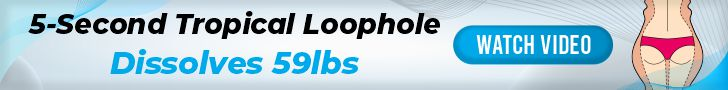What is the purpose of the button?
Using the image, elaborate on the answer with as much detail as possible.

The button is labeled 'WATCH VIDEO', implying that its purpose is to allow viewers to click and watch a promotional video related to the weight loss program.